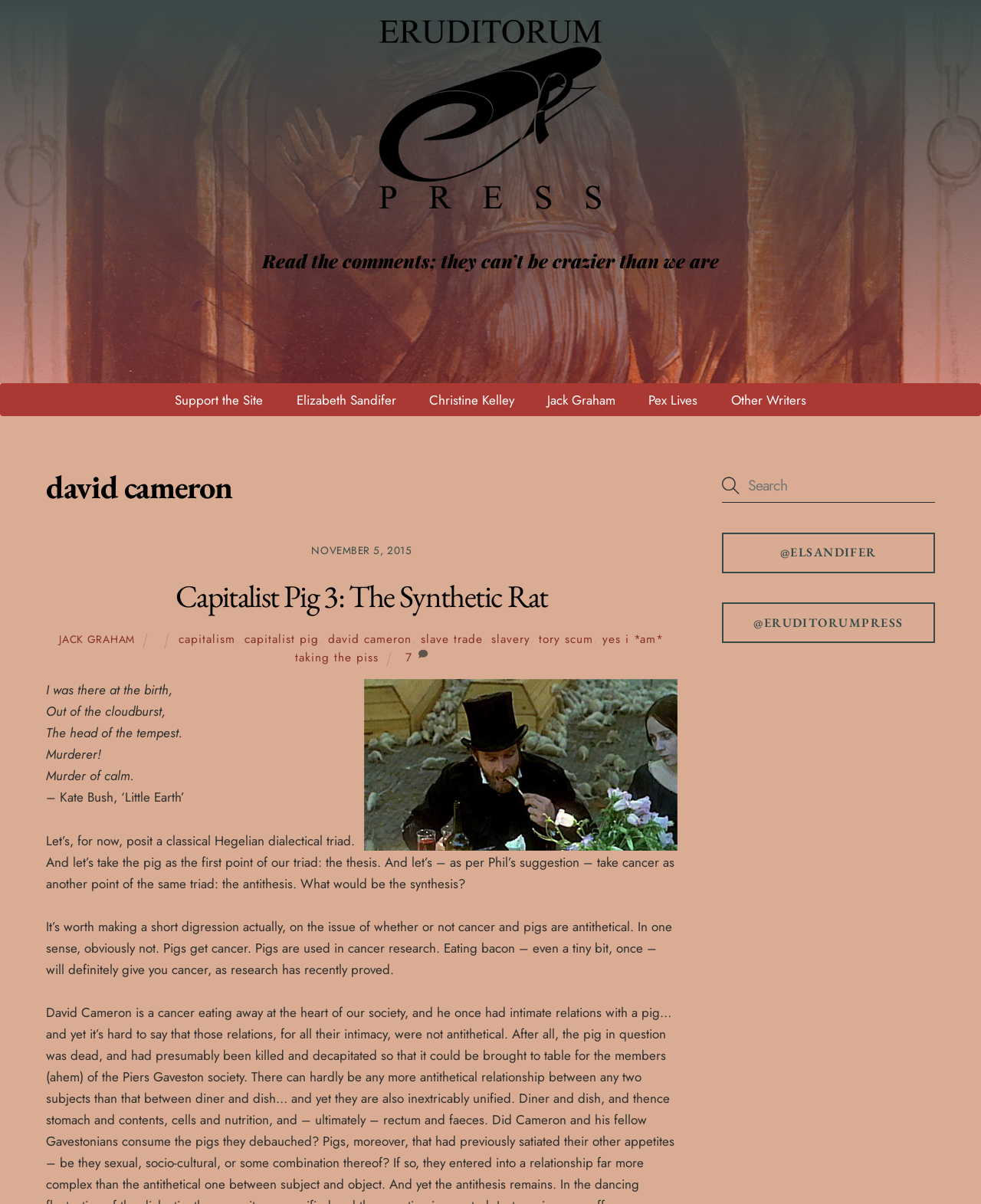Who is the author of 'Capitalist Pig 3: The Synthetic Rat'?
Could you answer the question with a detailed and thorough explanation?

The author's name can be found in the link 'JACK GRAHAM' which is located below the heading 'Capitalist Pig 3: The Synthetic Rat'.